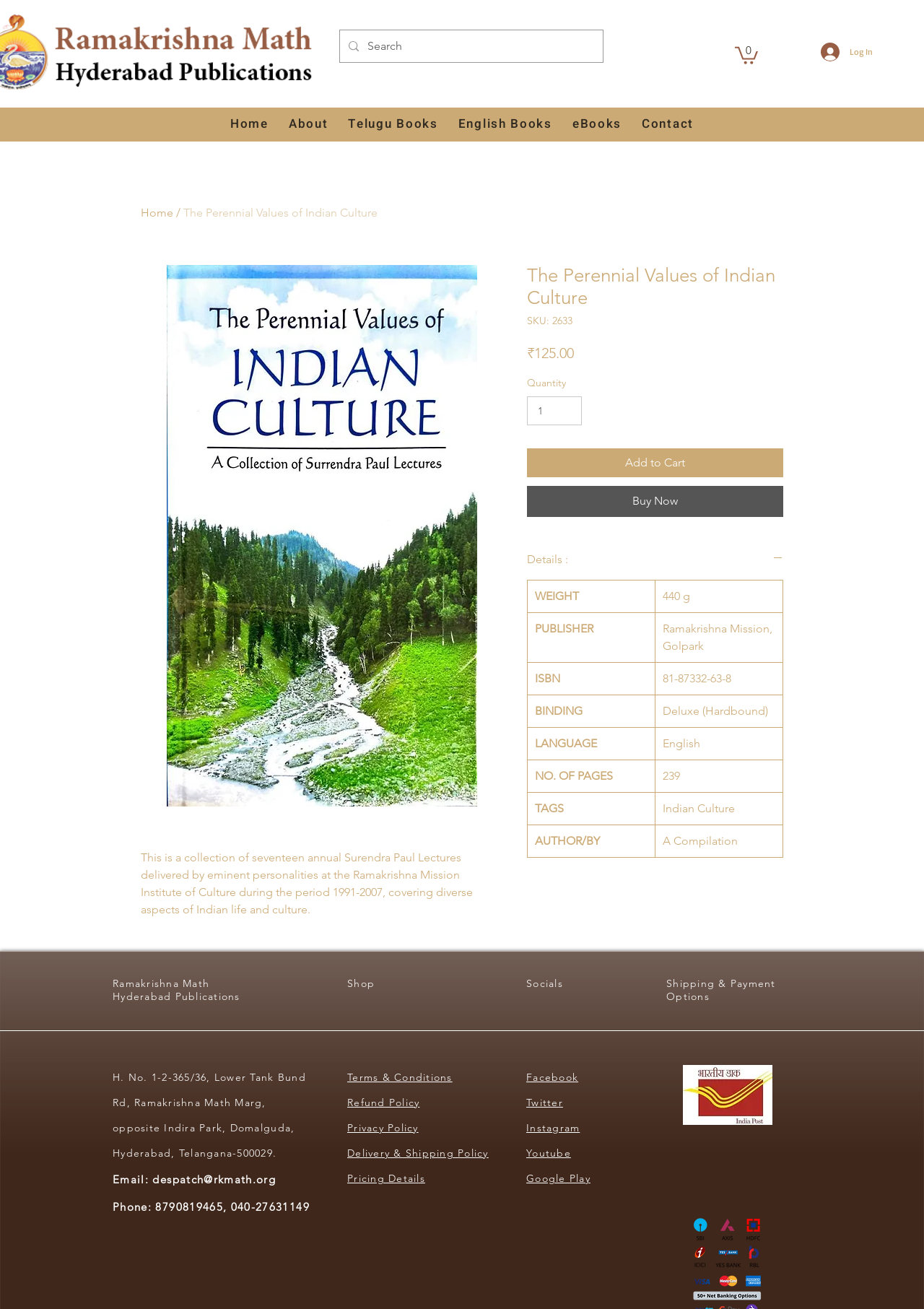Create an in-depth description of the webpage, covering main sections.

This webpage is about a book titled "The Perennial Values of Indian Culture" and is part of the Vivekanandabookworld website. At the top of the page, there is a search bar with a magnifying glass icon, a cart icon with 0 items, and a login button. Below this, there is a navigation menu with links to Home, About, Telugu Books, English Books, eBooks, and Contact.

The main content of the page is an article about the book, which includes a large image of the book cover, a brief description of the book, and details about the book such as its SKU, price, and quantity. There are also buttons to add the book to the cart or buy it now.

Below the book details, there is a table with information about the book, including its weight, publisher, ISBN, binding, language, number of pages, and tags. There is also a section with links to details about the book.

At the bottom of the page, there are several sections with links to various pages, including Ramakrishna Math, Hyderabad Publications, Shop, Socials, Shipping & Payment Options, and Terms & Conditions. There is also a section with contact information, including an address, email, and phone number. Additionally, there are links to social media platforms and a Google Play link.